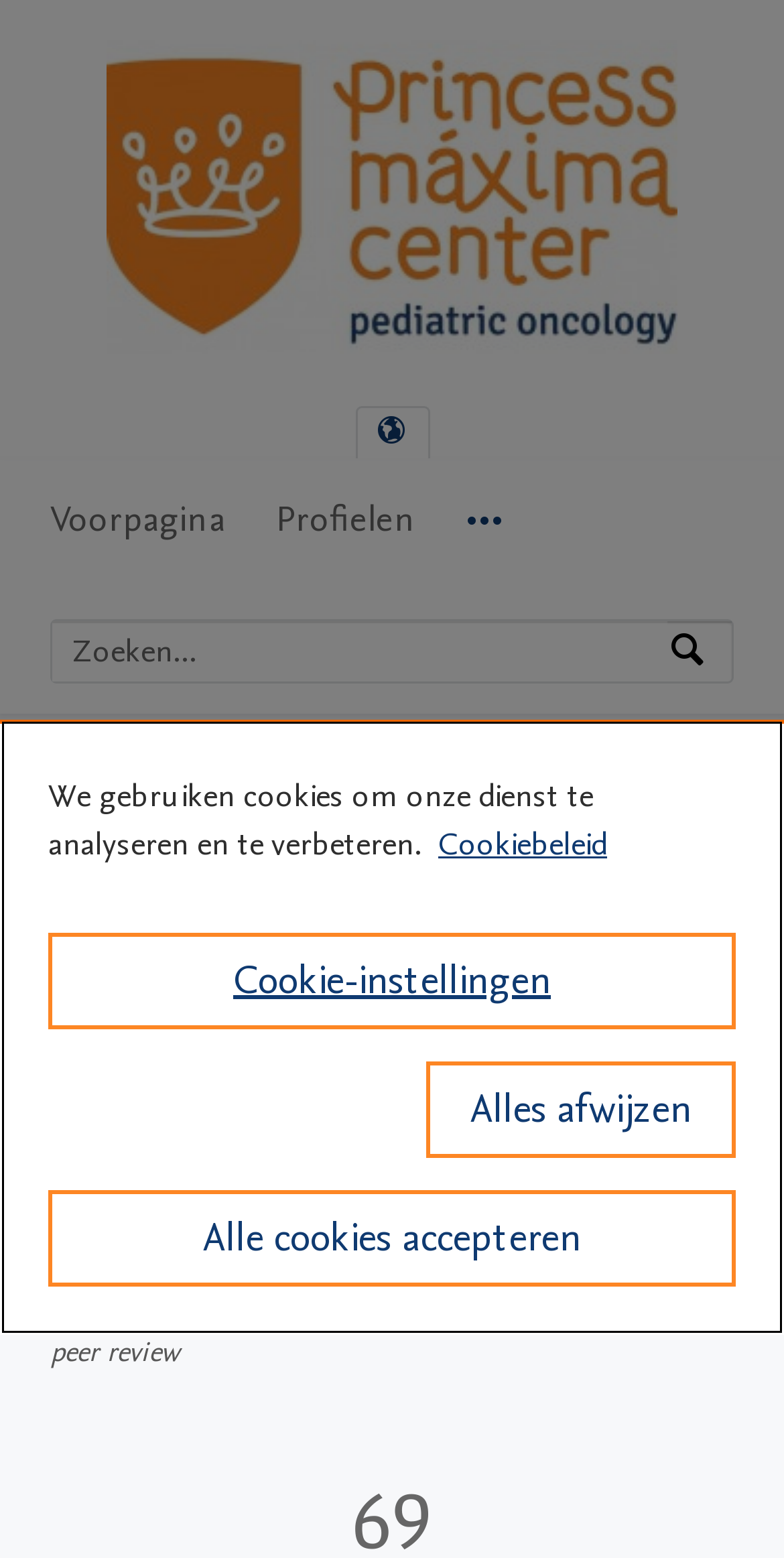What is the purpose of the search bar?
Look at the image and respond with a single word or a short phrase.

To search expertise, name, or affiliation